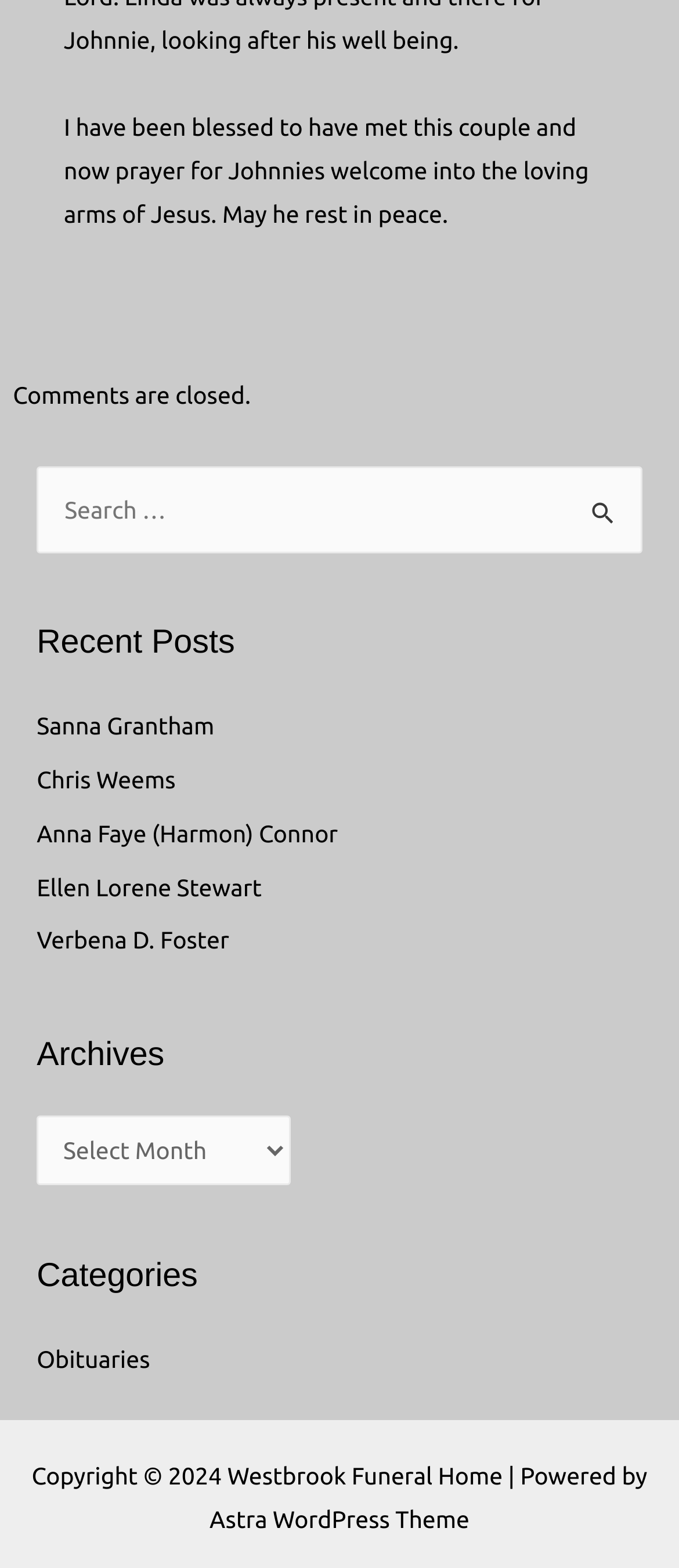Using the given description, provide the bounding box coordinates formatted as (top-left x, top-left y, bottom-right x, bottom-right y), with all values being floating point numbers between 0 and 1. Description: Obituaries

[0.054, 0.858, 0.221, 0.875]